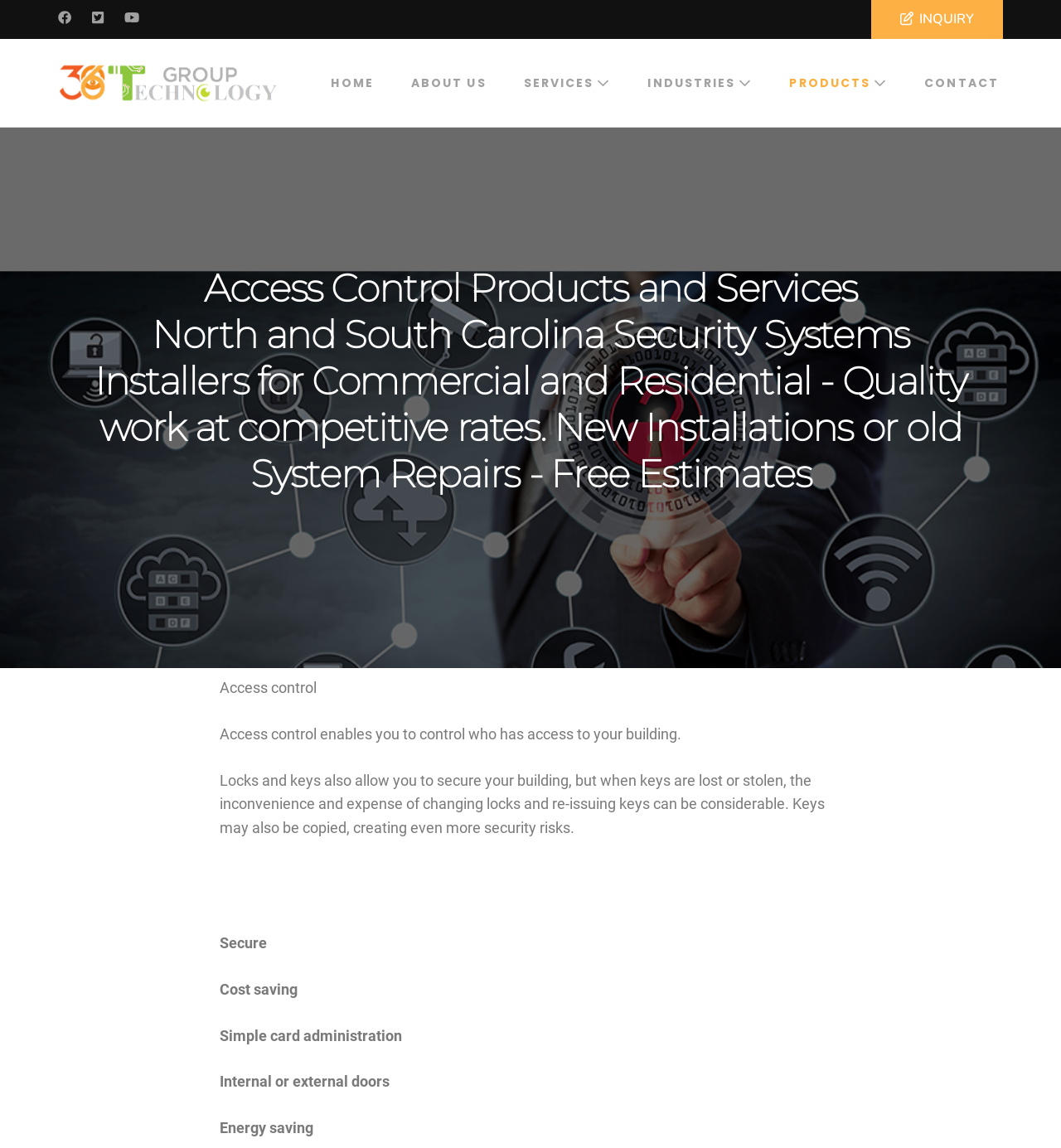Find the bounding box coordinates for the HTML element specified by: "Automated Garage Gates".

[0.664, 0.18, 0.84, 0.204]